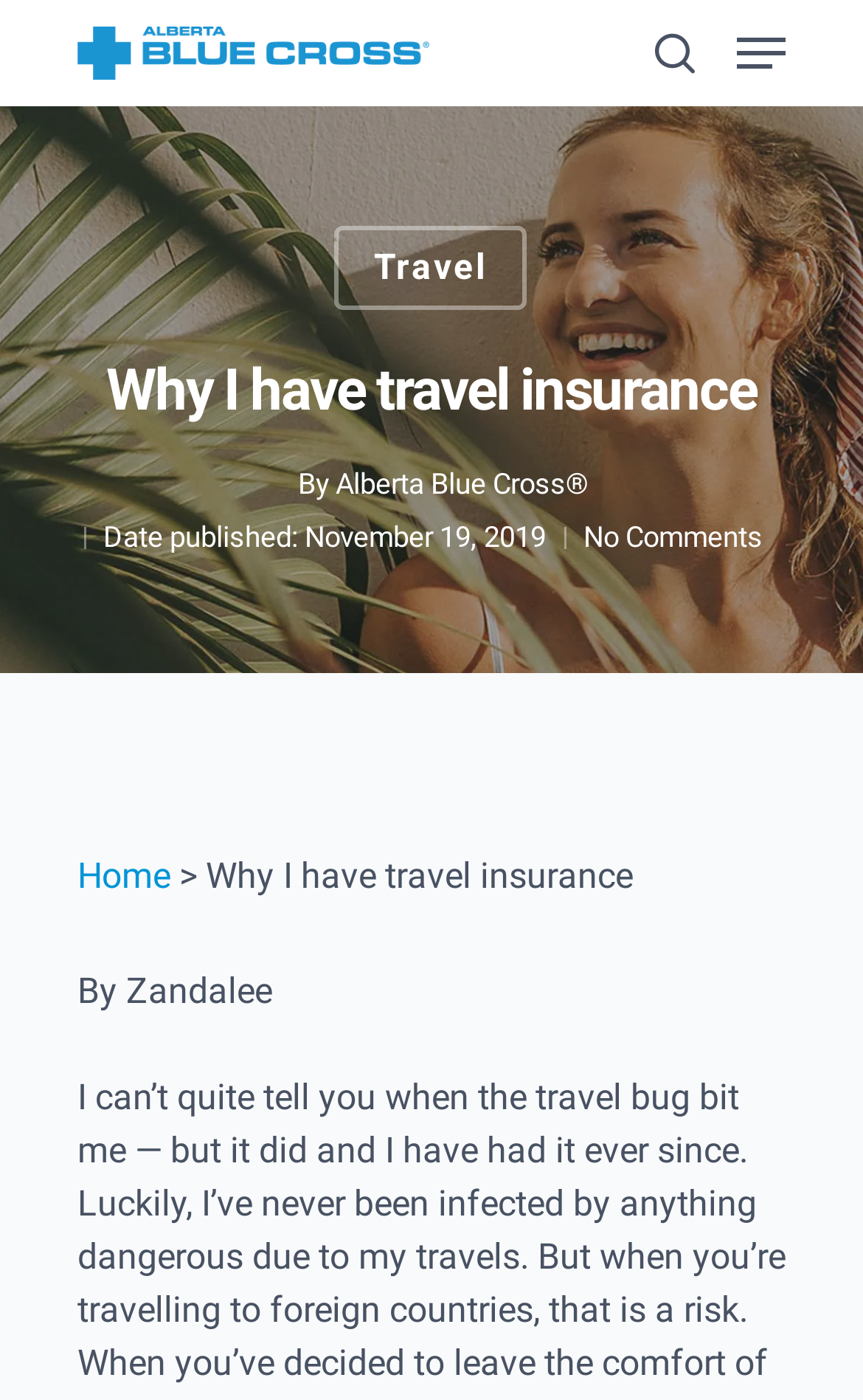Please respond to the question using a single word or phrase:
How many links are there in the navigation menu?

At least 2